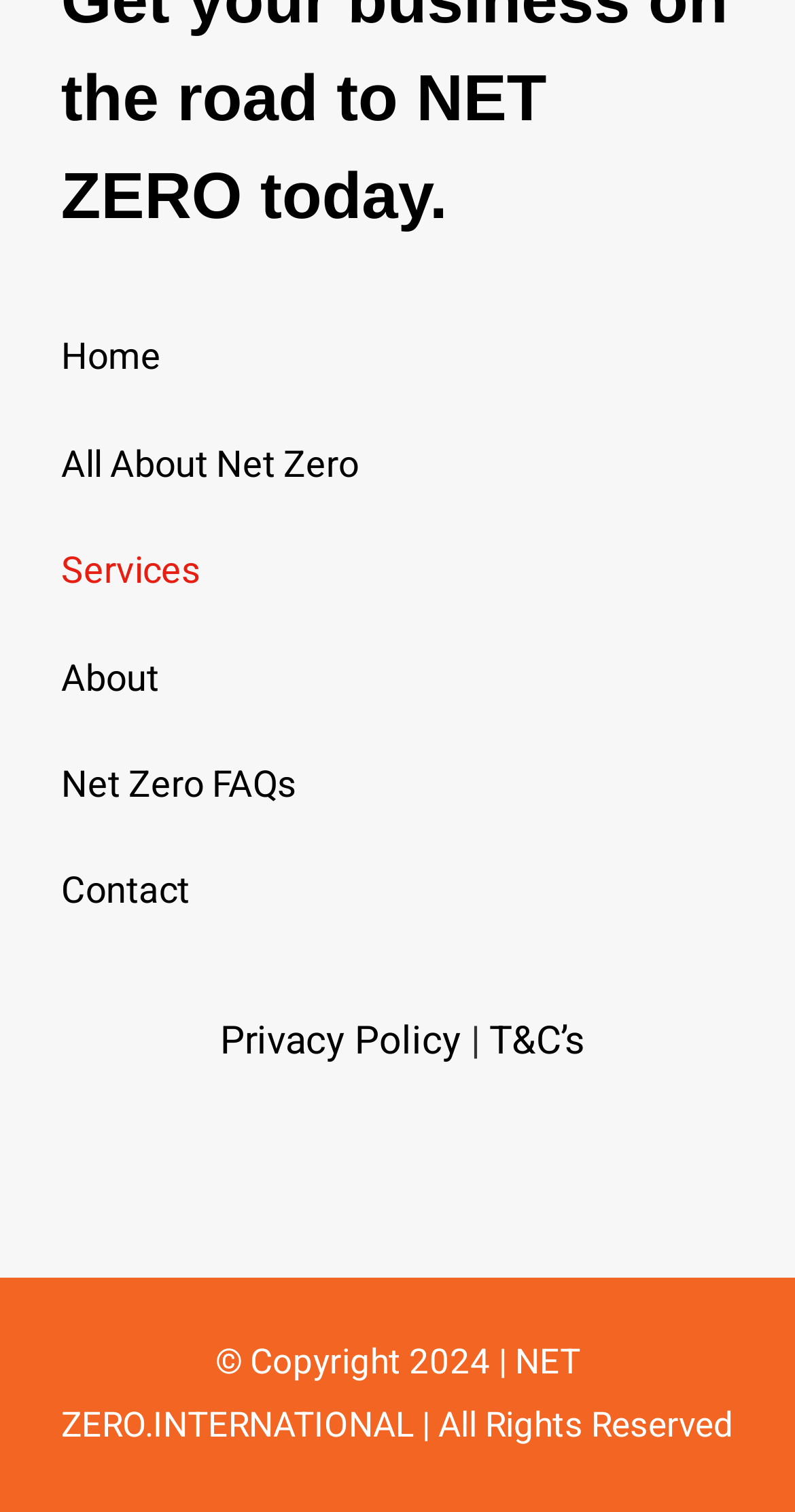From the webpage screenshot, predict the bounding box coordinates (top-left x, top-left y, bottom-right x, bottom-right y) for the UI element described here: Services

[0.077, 0.357, 0.466, 0.401]